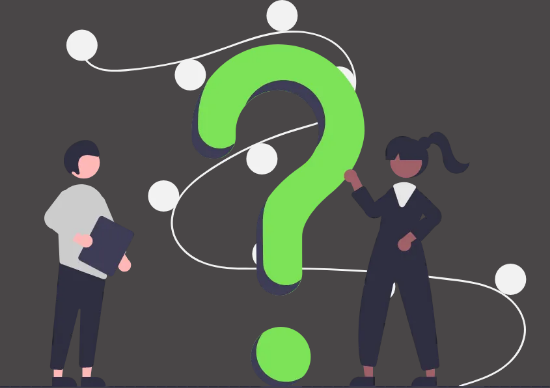Generate an elaborate caption for the given image.

The image features two characters engaging in a discussion, set against a dark background. The central focus is a large green question mark, symbolizing inquiry and support. On the left, a figure holds a clipboard, suggesting they may be seeking information or assistance. On the right, another character gestures confidently, possibly offering help or guidance. The surrounding abstract lines and circles create a dynamic environment, emphasizing connection and communication. This visual effectively illustrates the theme of seeking answers and support, in alignment with the services offered by the organization.